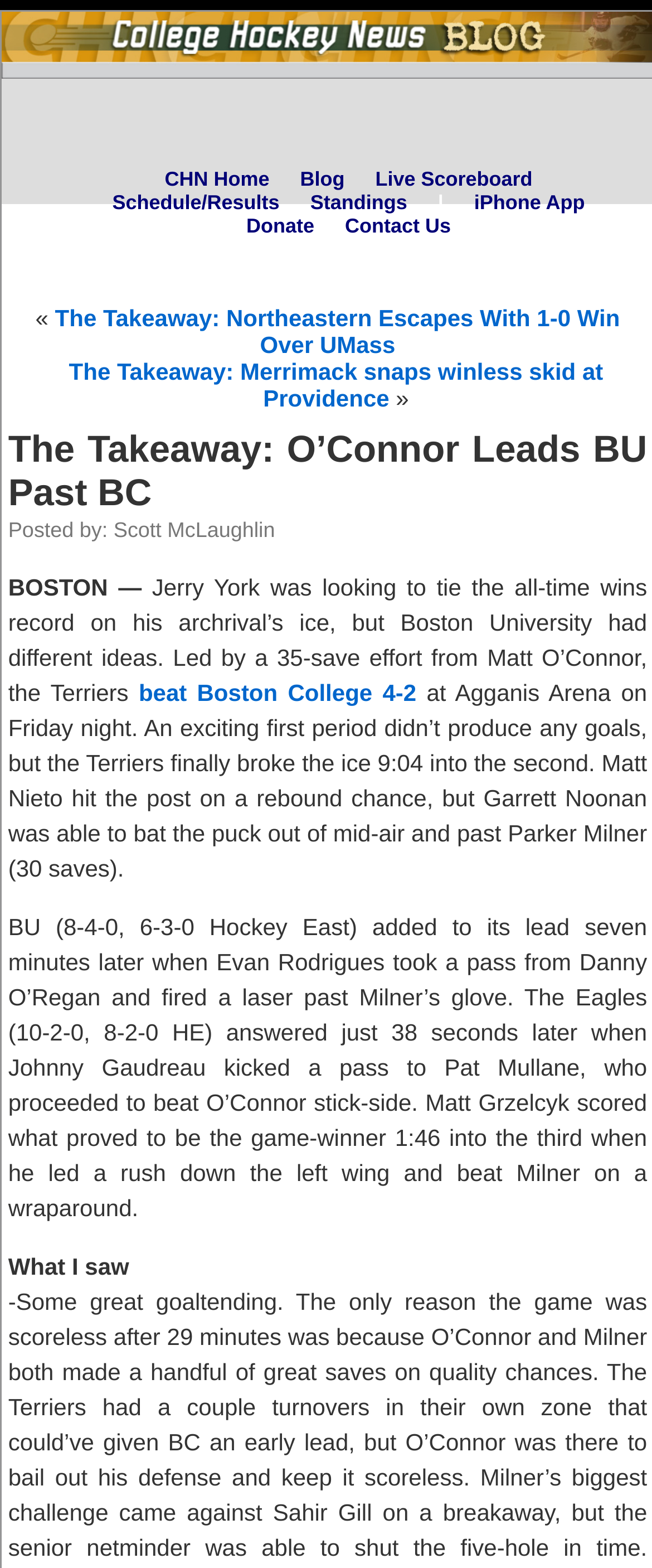How many paragraphs are in the article?
Based on the image, answer the question with a single word or brief phrase.

4